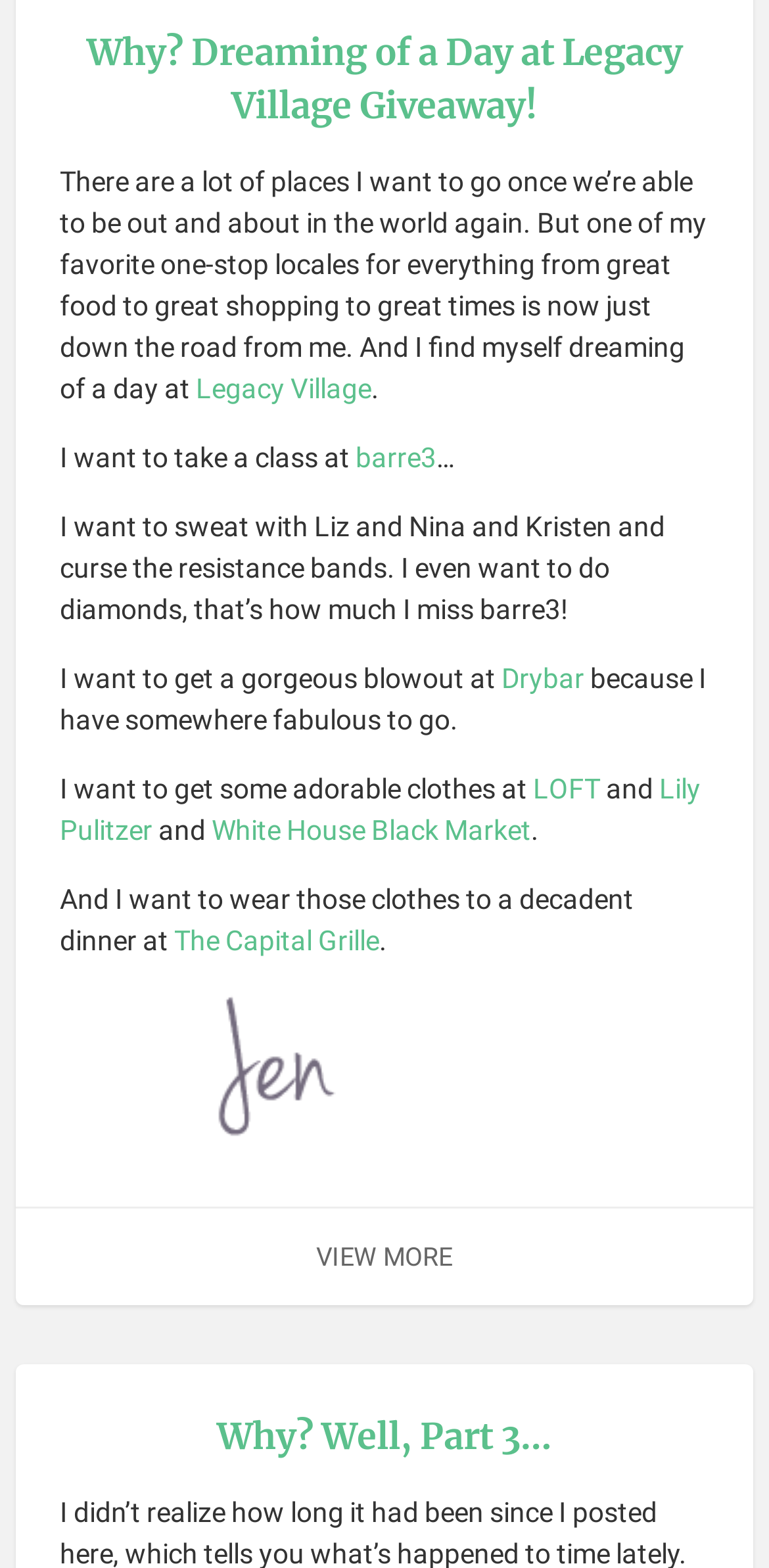Please find the bounding box for the following UI element description. Provide the coordinates in (top-left x, top-left y, bottom-right x, bottom-right y) format, with values between 0 and 1: barre3

[0.462, 0.281, 0.567, 0.301]